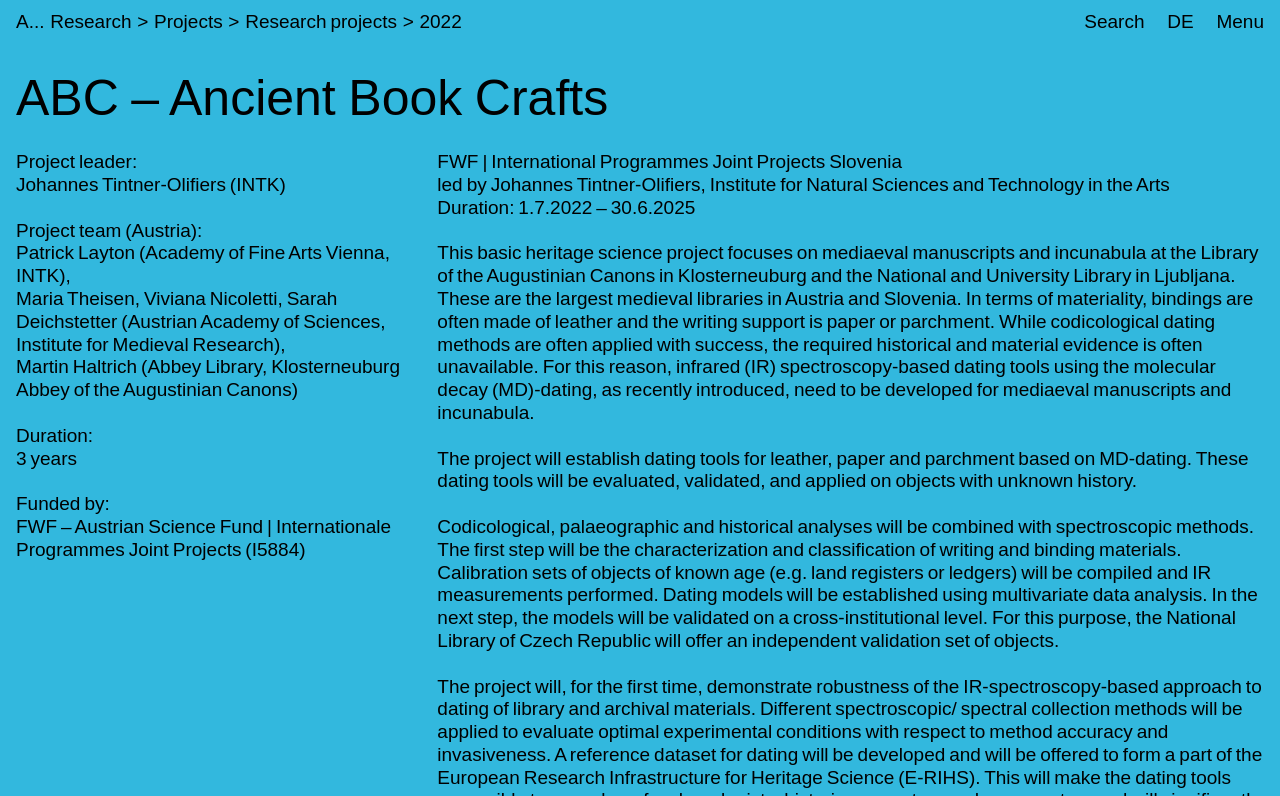Pinpoint the bounding box coordinates for the area that should be clicked to perform the following instruction: "Click the Home link".

None